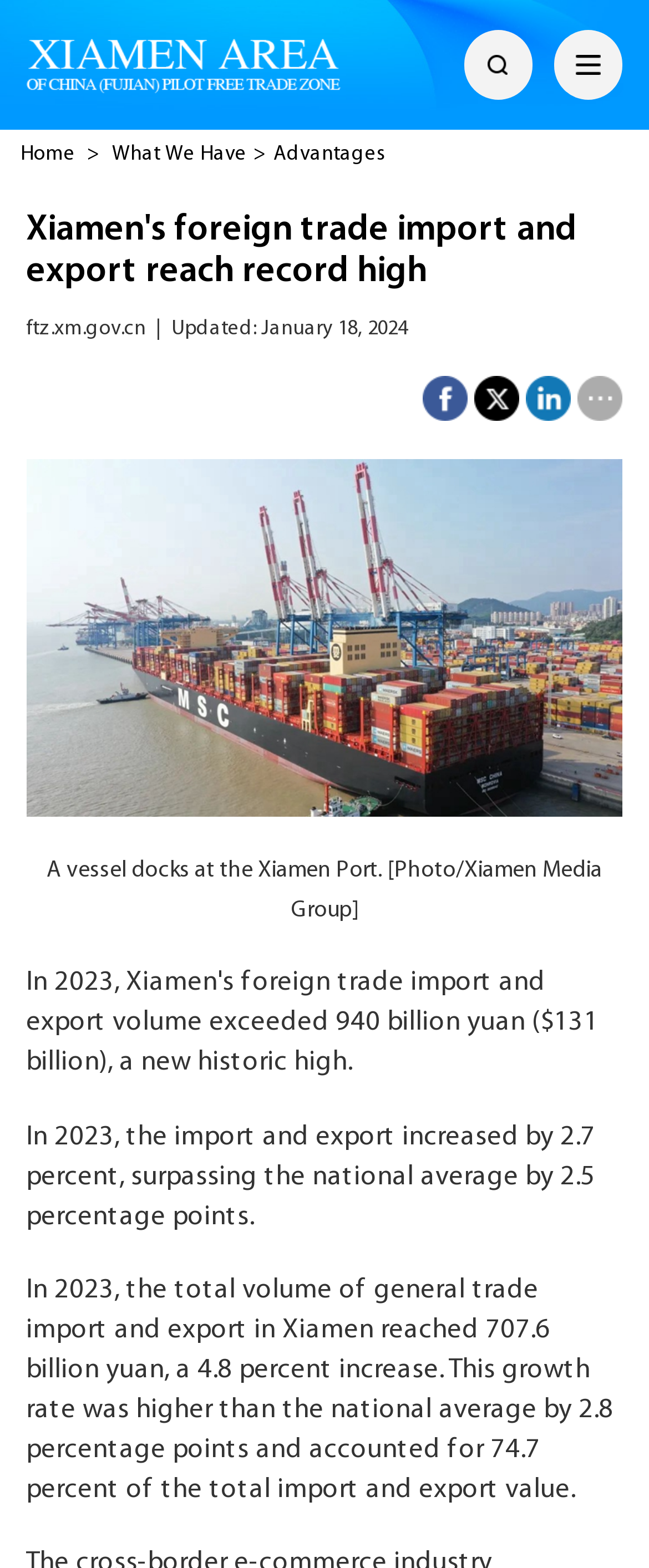Detail the webpage's structure and highlights in your description.

The webpage is about Xiamen's foreign trade import and export reaching a record high in 2023. At the top, there is a heading with the same title as the webpage. Below the heading, there are four links aligned horizontally, with the first link being empty. 

To the left of the heading, there is a link to "Home" followed by a ">" symbol and another link to "What We Have". Further to the right, there is a link to "Advantages". 

Below these links, there is a description list with two details. 

On the top-right corner, there are four empty links aligned horizontally. 

Below the description list, there is a website URL "ftz.xm.gov.cn" followed by a "|" symbol and the updated date "January 18, 2024". 

A large image takes up most of the middle section of the webpage, with a caption "A vessel docks at the Xiamen Port. [Photo/Xiamen Media Group]" below it. 

At the bottom, there are two paragraphs of text. The first paragraph states that the import and export increased by 2.7 percent, surpassing the national average by 2.5 percentage points. The second paragraph provides more details about the total volume of general trade import and export in Xiamen, which reached 707.6 billion yuan, a 4.8 percent increase.